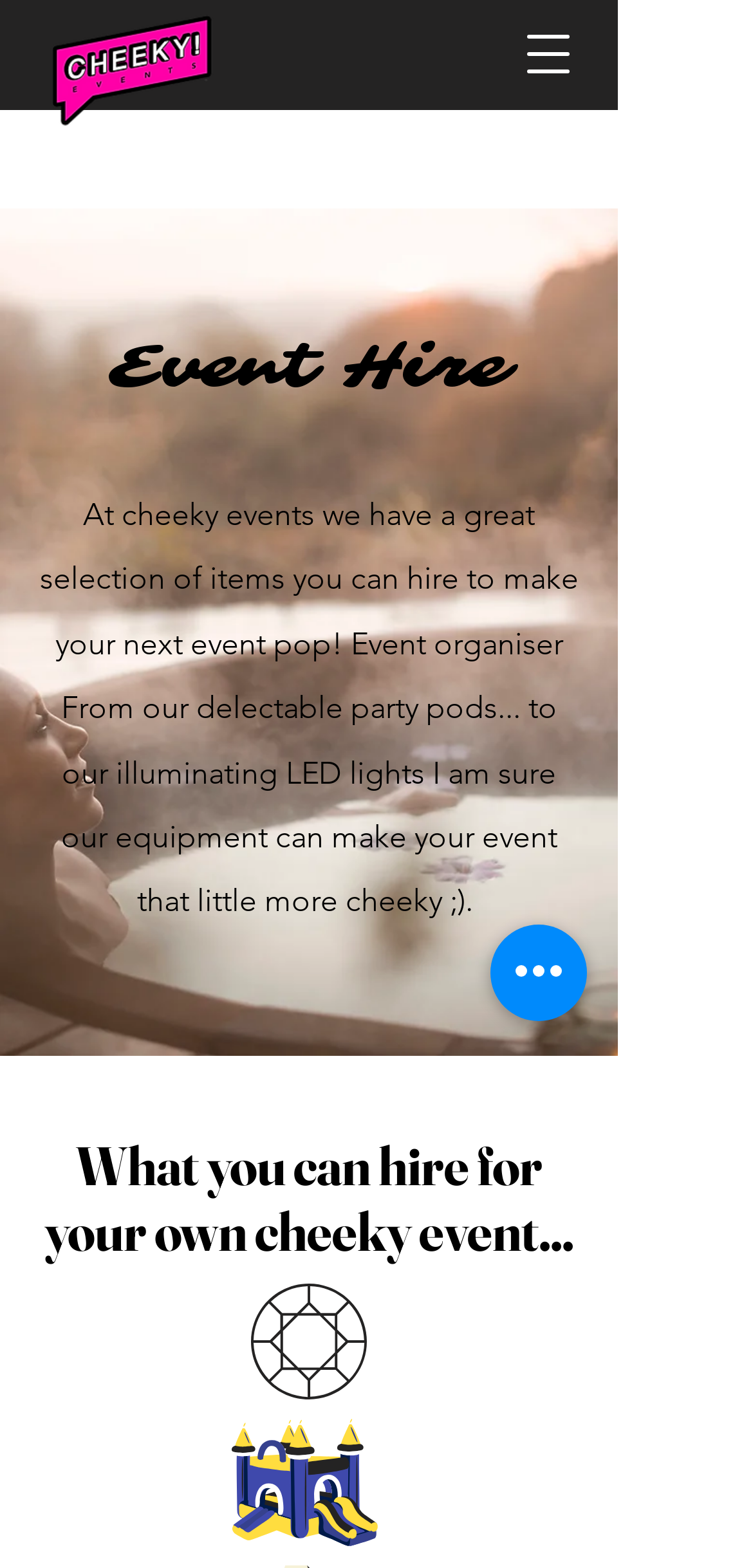What is the main purpose of Cheeky Events?
Give a thorough and detailed response to the question.

Based on the webpage, it appears that Cheeky Events is an event organizer that provides various items for hire to make events more enjoyable. The heading 'Event Hire' and the text 'At cheeky events we have a great selection of items you can hire to make your next event pop!' suggest that the main purpose of Cheeky Events is to offer event hire services.